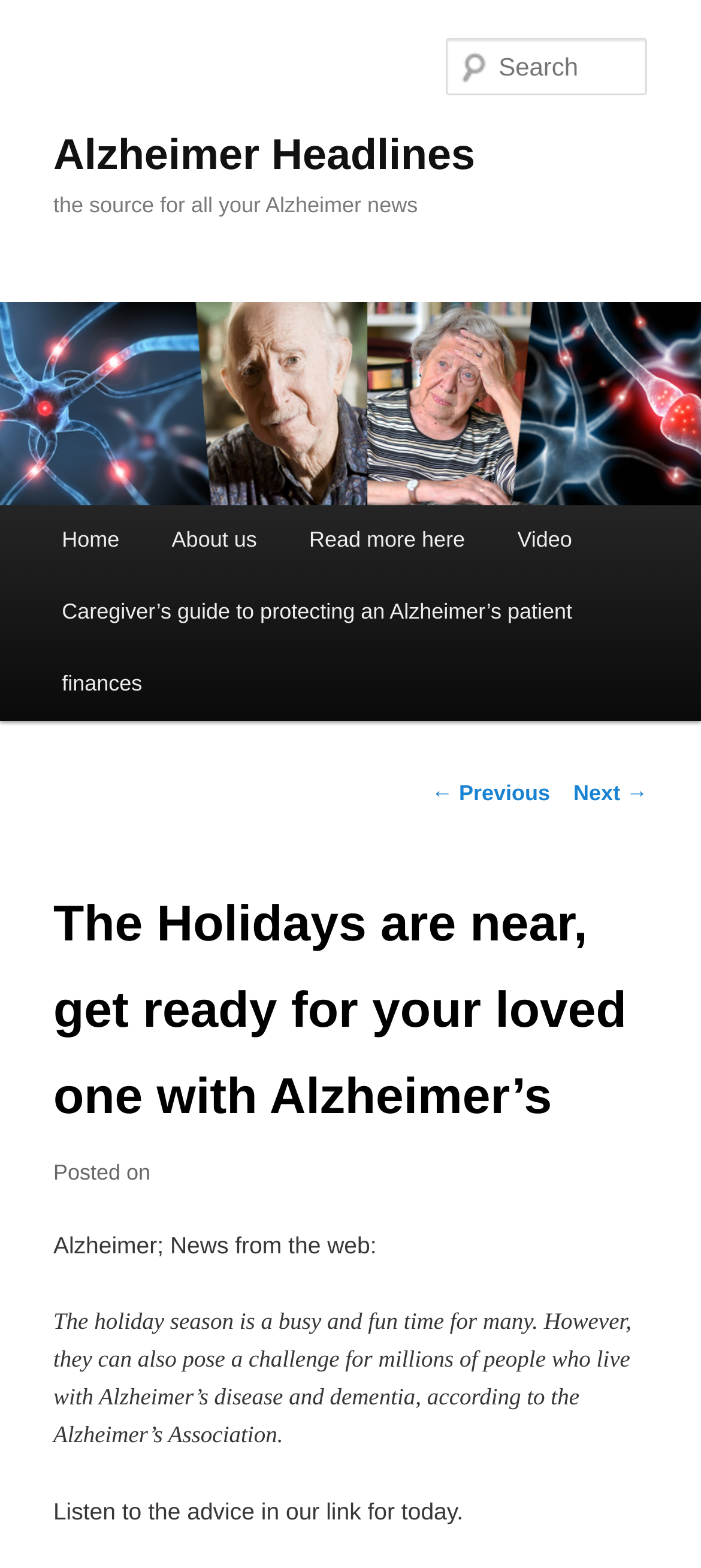Please identify the bounding box coordinates of the clickable area that will allow you to execute the instruction: "Watch Alzheimer's video".

[0.701, 0.322, 0.853, 0.368]